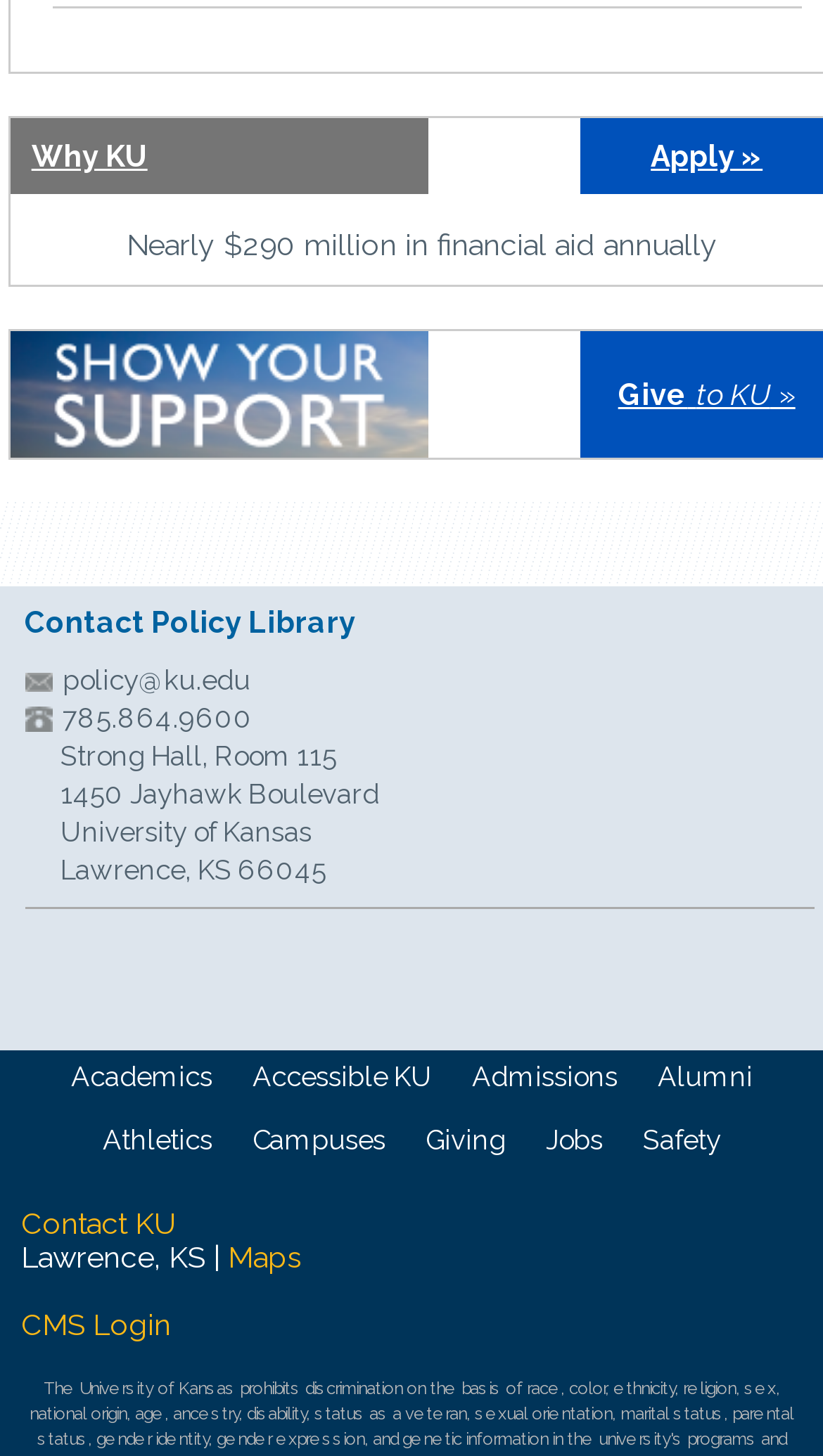Please identify the bounding box coordinates of the area that needs to be clicked to follow this instruction: "View the 'Academics' page".

[0.086, 0.728, 0.258, 0.75]